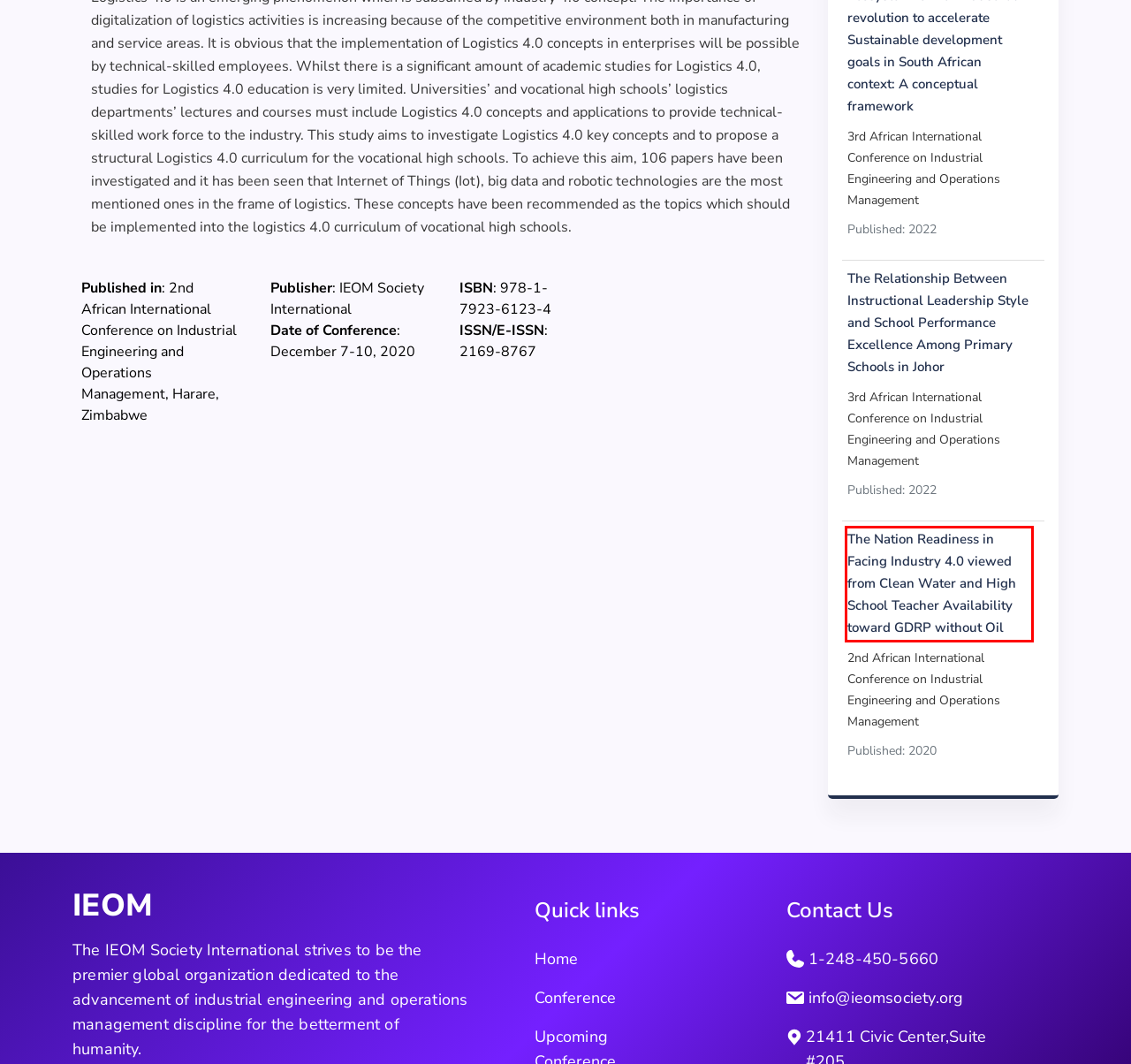Examine the webpage screenshot and use OCR to recognize and output the text within the red bounding box.

The Nation Readiness in Facing Industry 4.0 viewed from Clean Water and High School Teacher Availability toward GDRP without Oil